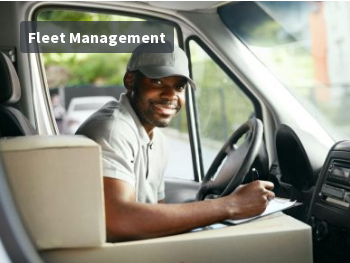What is beside the driver?
Please provide a comprehensive answer based on the contents of the image.

A large cardboard box is placed beside the driver, indicating that the van is equipped for transport and is likely being used for delivery services, which is a key aspect of fleet management.